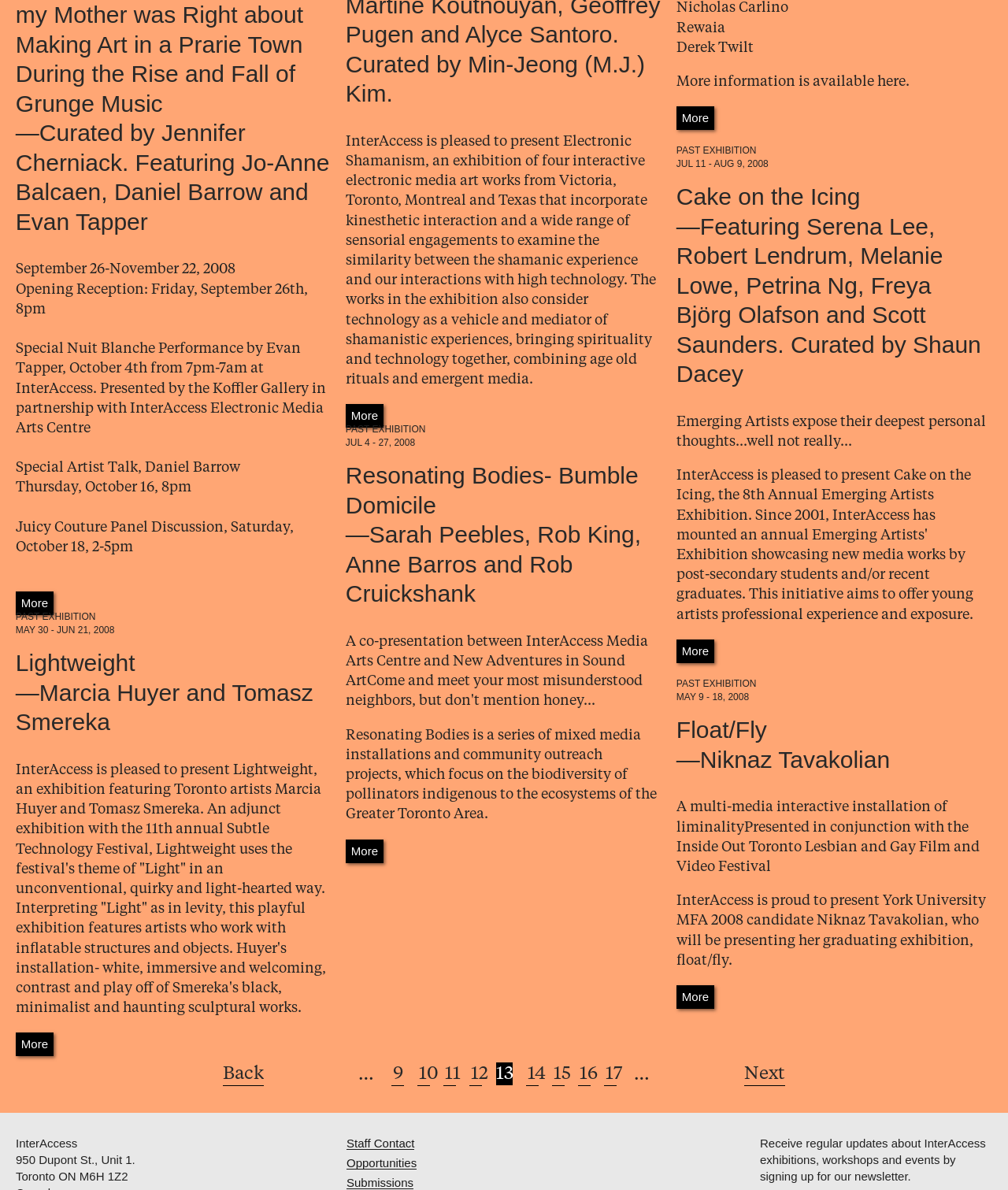Please identify the bounding box coordinates of the area that needs to be clicked to fulfill the following instruction: "View the 'Special Nuit Blanche Performance by Evan Tapper' event."

[0.016, 0.018, 0.323, 0.097]